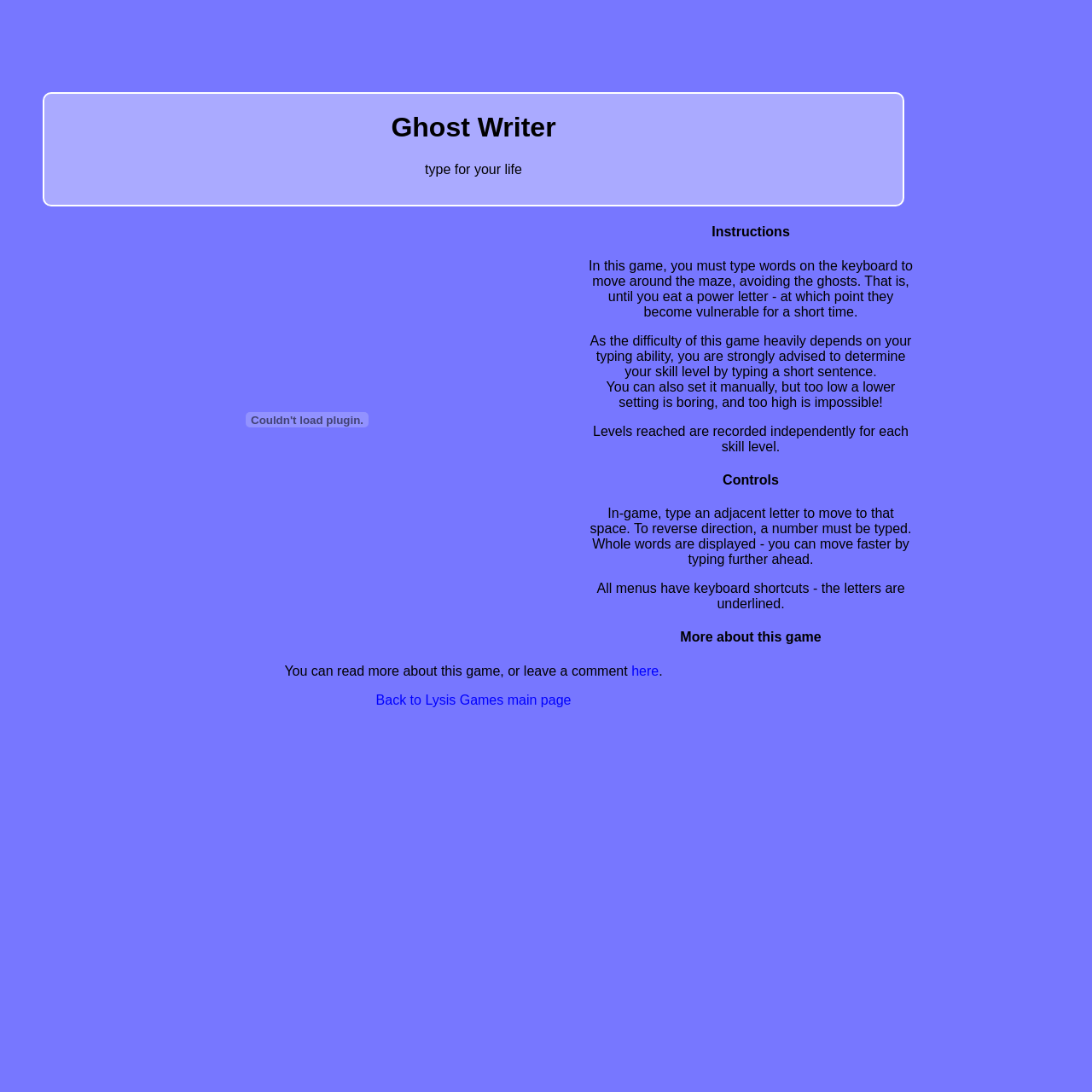Give a detailed account of the webpage, highlighting key information.

This webpage is about a game called "Ghost Writer" where players type words on the keyboard to move around a maze, avoiding ghosts. The game's instructions, controls, and additional information are provided on the page.

At the top of the page, there are three advertisements, two on the left and one on the right, taking up a significant portion of the screen. Below these ads, the game's title "Ghost Writer" is displayed prominently.

The main content of the page is divided into four sections: Instructions, Controls, More about this game, and a link to the game's main page. The Instructions section explains the game's objective and provides tips for players. The Controls section describes how to navigate the game using keyboard shortcuts. The More about this game section allows players to read more about the game or leave a comment.

There are two more advertisements at the bottom of the page, one on the left and one on the right, similar to the ones at the top. Overall, the page has a total of five advertisements, three at the top and two at the bottom.